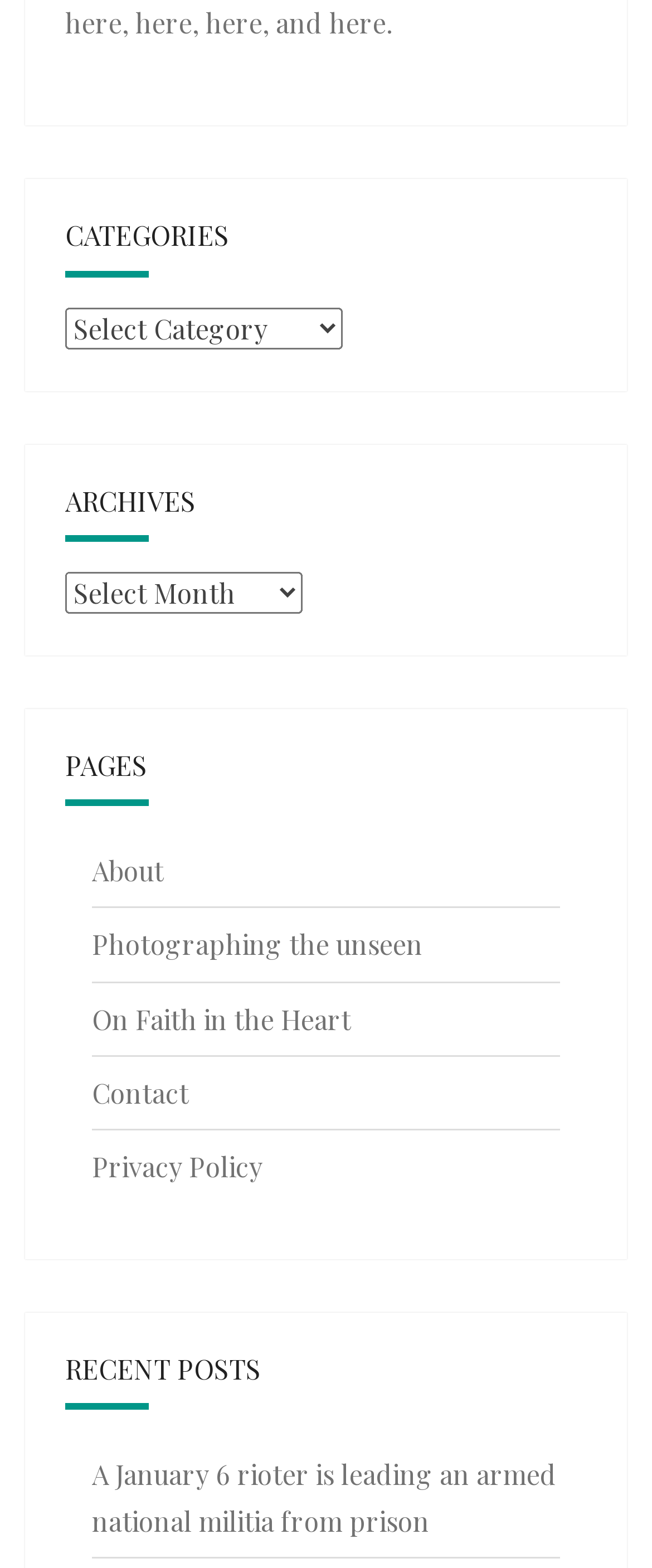What is the title of the last recent post?
Please respond to the question with a detailed and well-explained answer.

The webpage has a heading 'RECENT POSTS' followed by a link with the title 'A January 6 rioter is leading an armed national militia from prison', which is the last recent post listed.